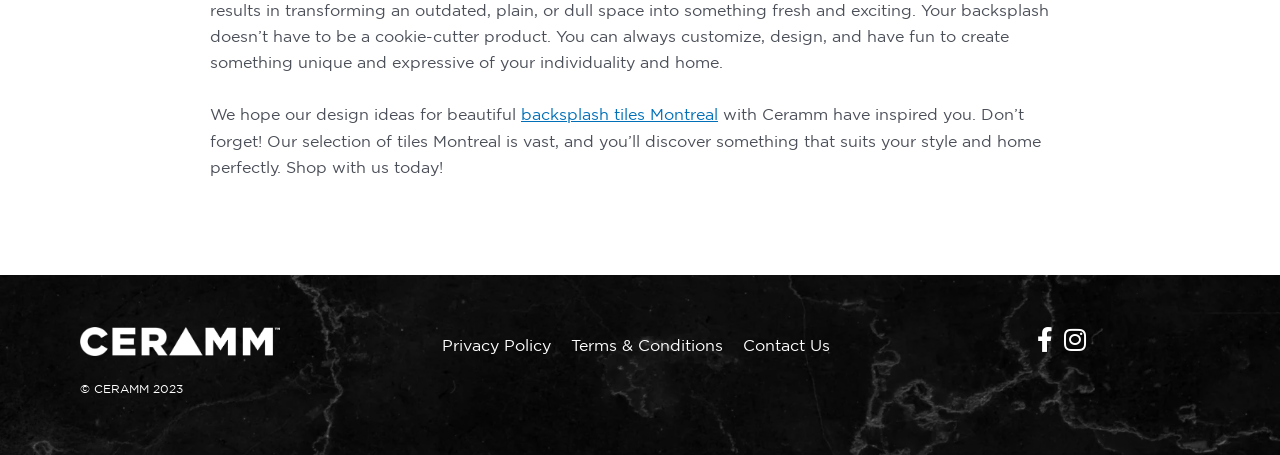Extract the bounding box coordinates for the described element: "Privacy Policy". The coordinates should be represented as four float numbers between 0 and 1: [left, top, right, bottom].

[0.342, 0.718, 0.435, 0.797]